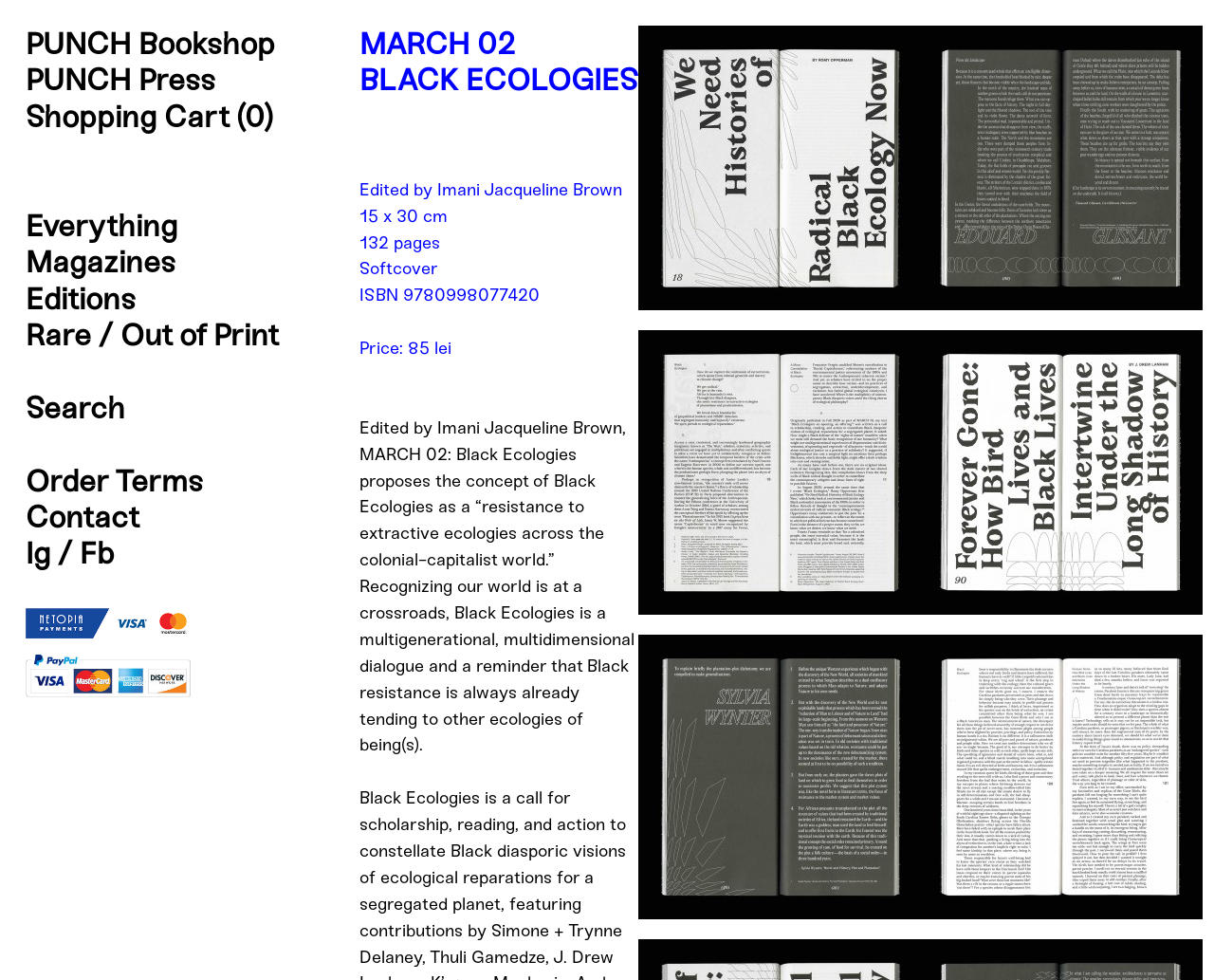Please answer the following question using a single word or phrase: 
What is the price of the book 'MARCH 02 Black Ecologies'?

85 lei